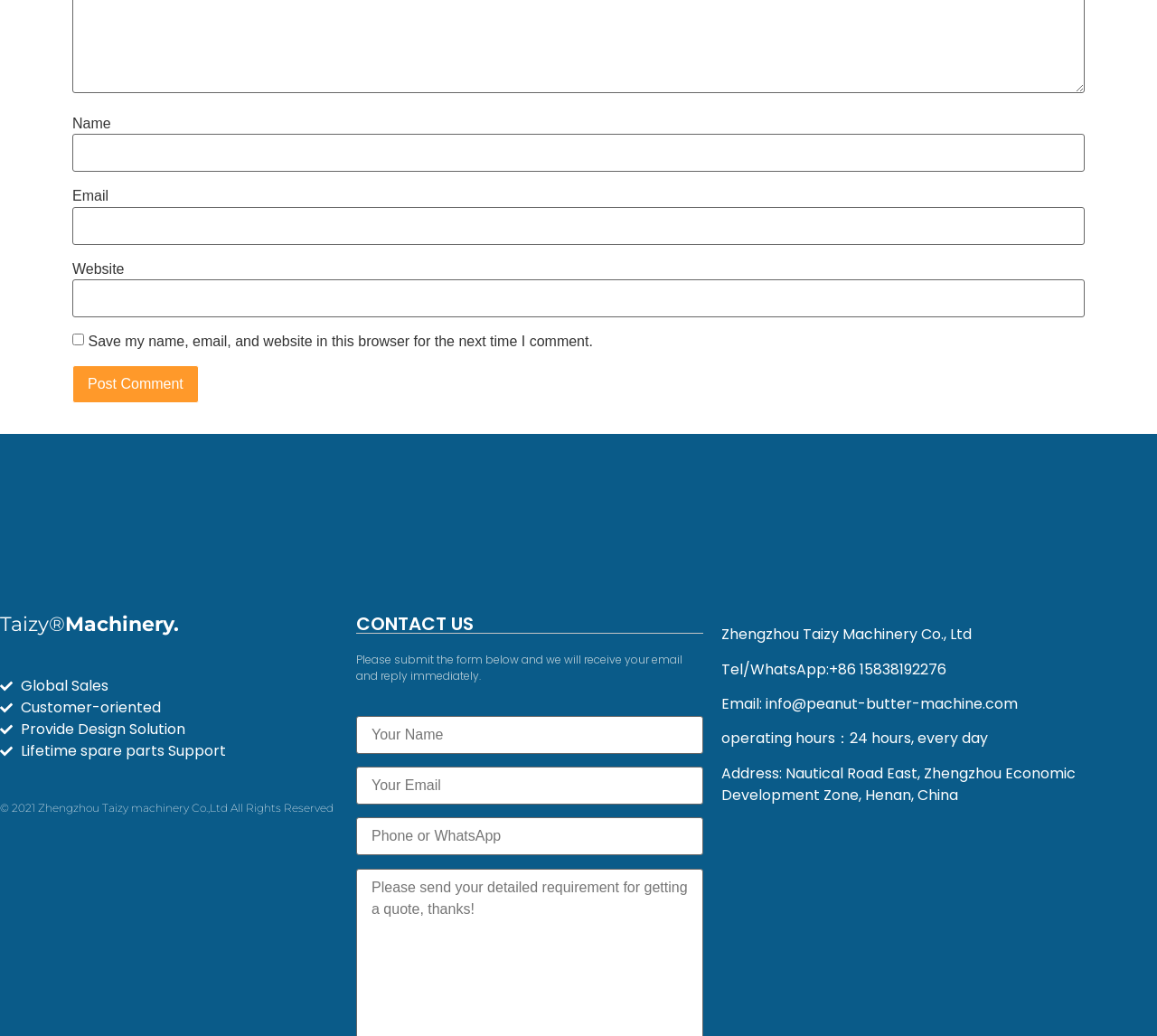Examine the image carefully and respond to the question with a detailed answer: 
What is the operating hours of the company?

The operating hours of the company are 24 hours, every day, as indicated by the StaticText element with the text 'operating hours：24 hours, every day'.